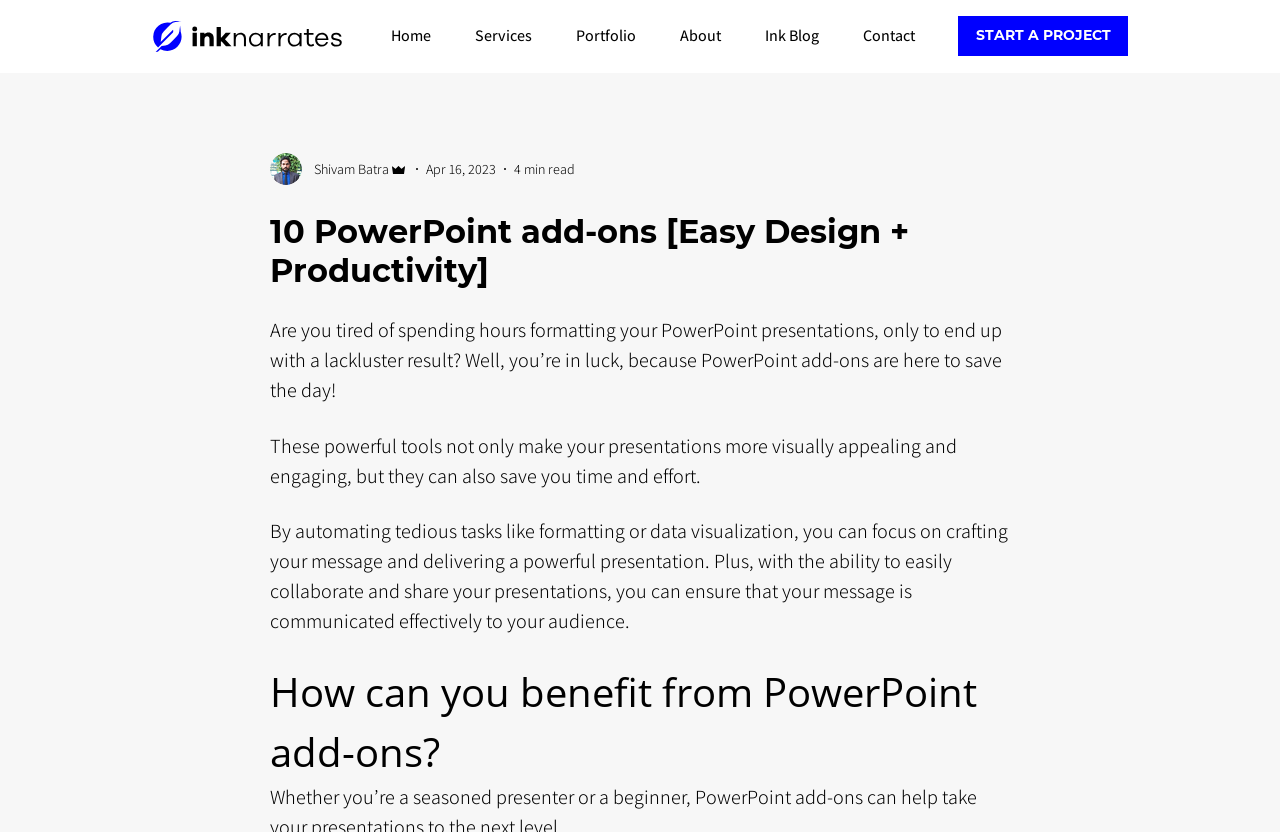Find the bounding box coordinates for the area that must be clicked to perform this action: "Read the 'About' page".

[0.531, 0.025, 0.563, 0.06]